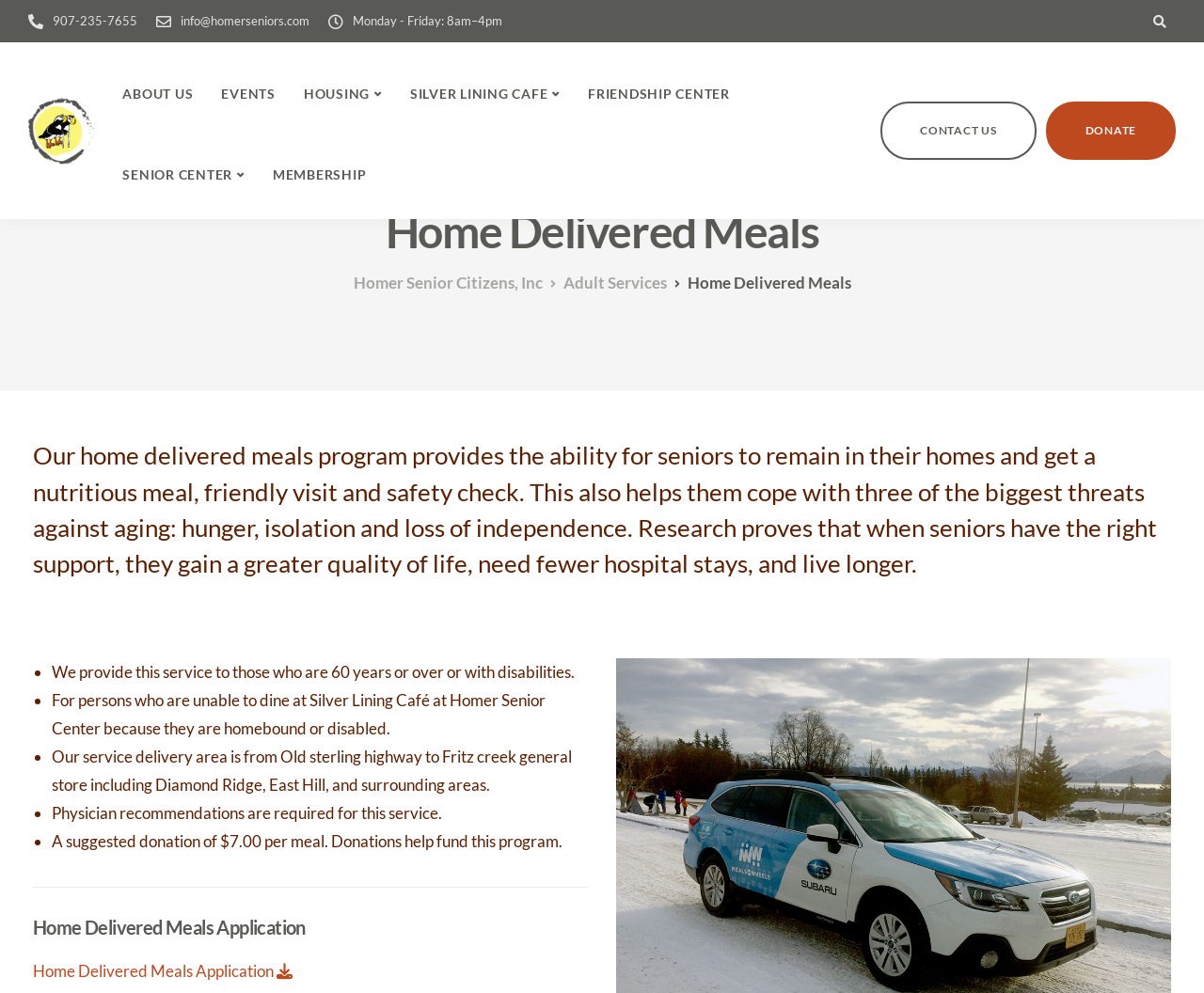Answer briefly with one word or phrase:
What is the phone number to contact?

907-235-7655